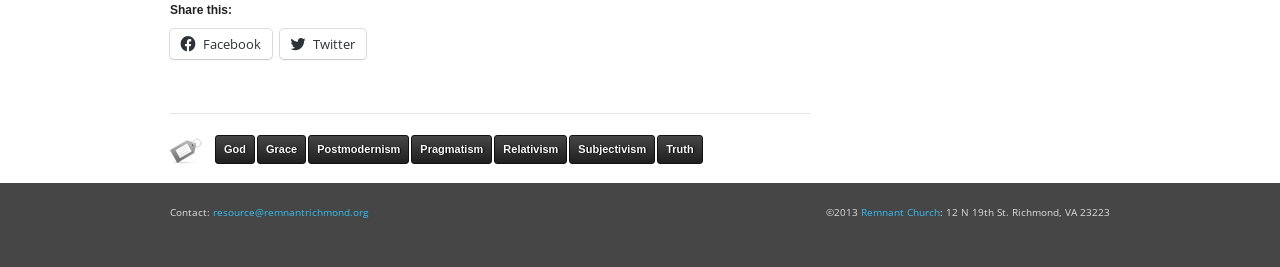What is the year of copyright?
From the image, respond using a single word or phrase.

2013